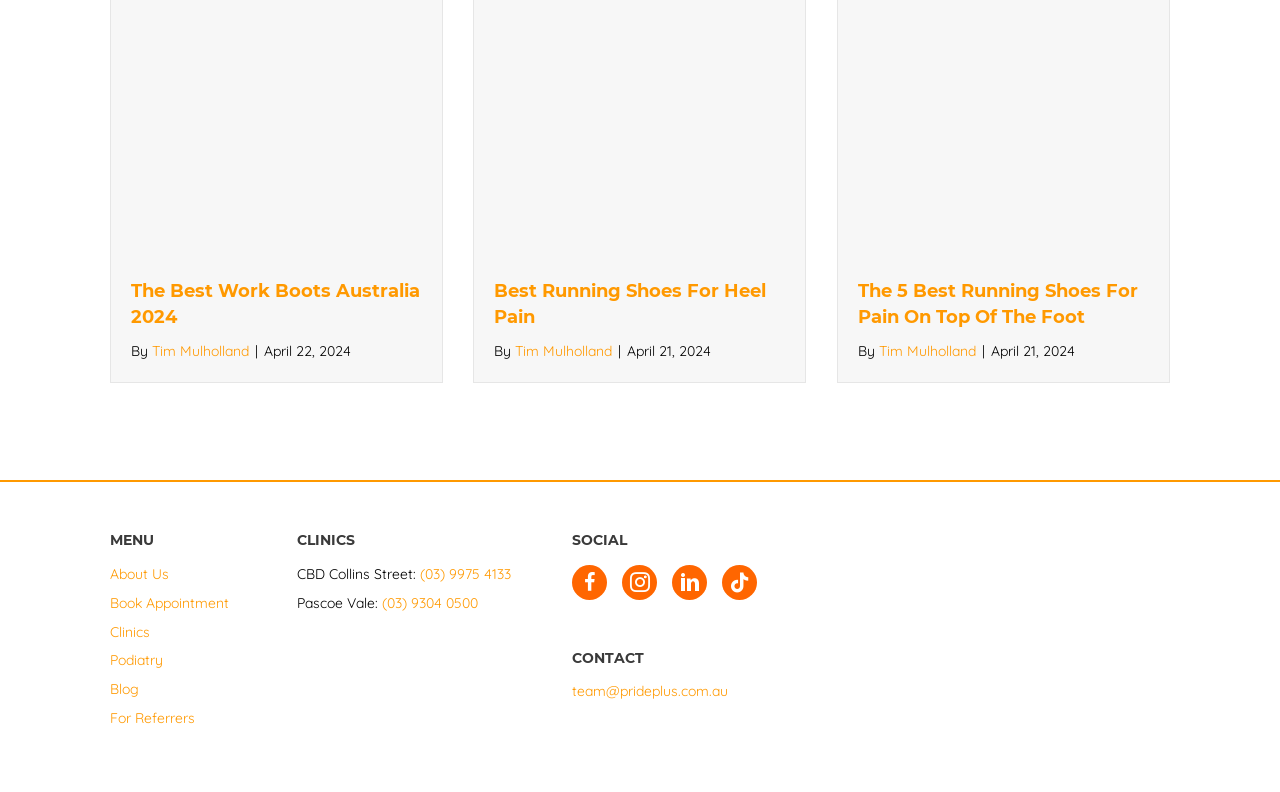Kindly determine the bounding box coordinates for the area that needs to be clicked to execute this instruction: "Click the link to read about the best work boots in Australia".

[0.087, 0.1, 0.346, 0.129]